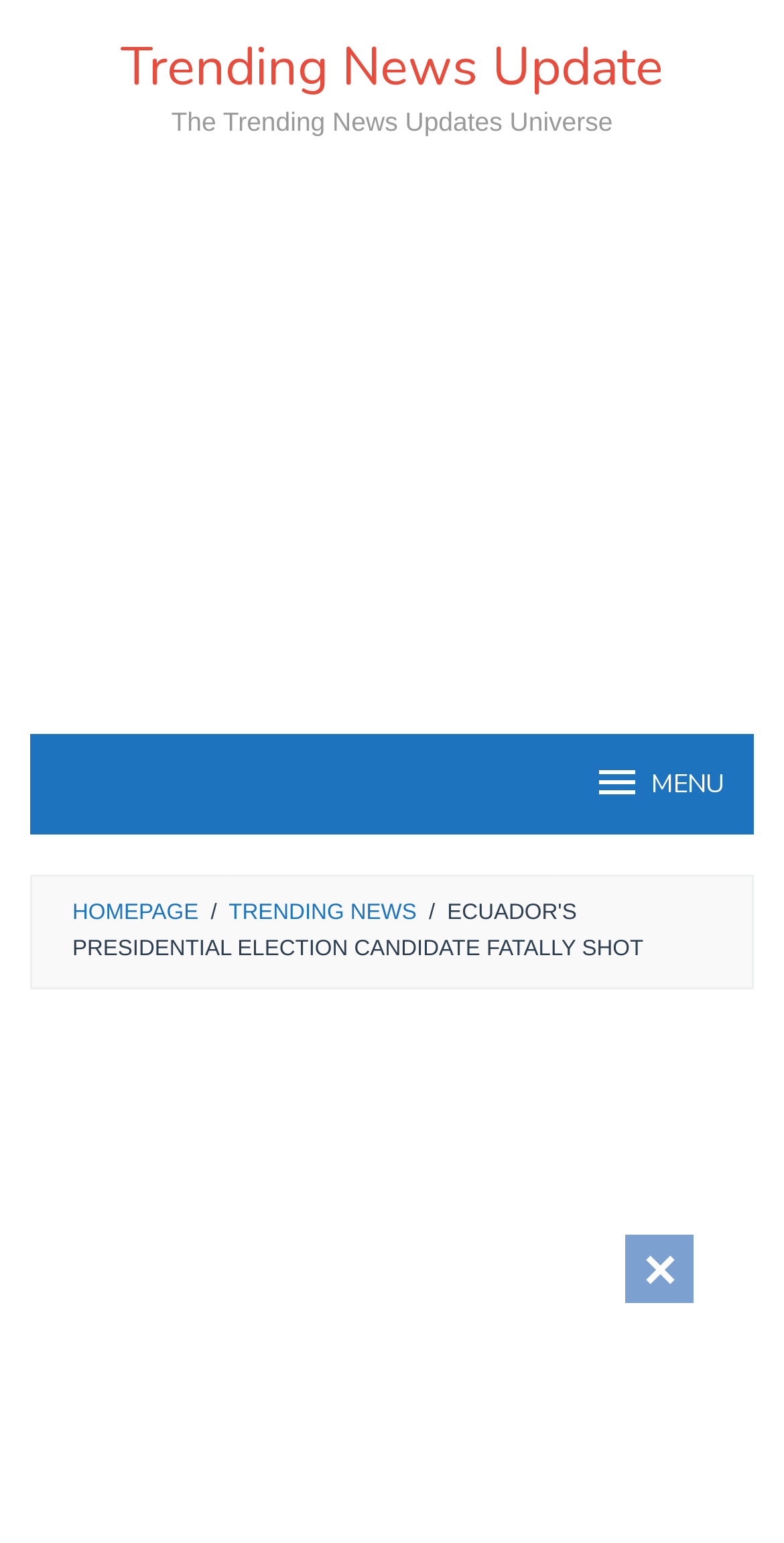What type of content is available on this webpage?
Analyze the image and deliver a detailed answer to the question.

The presence of links such as 'TRENDING NEWS' and the title 'Ecuador's Presidential Election Candidate Fatally Shot' suggests that this webpage is related to news content.